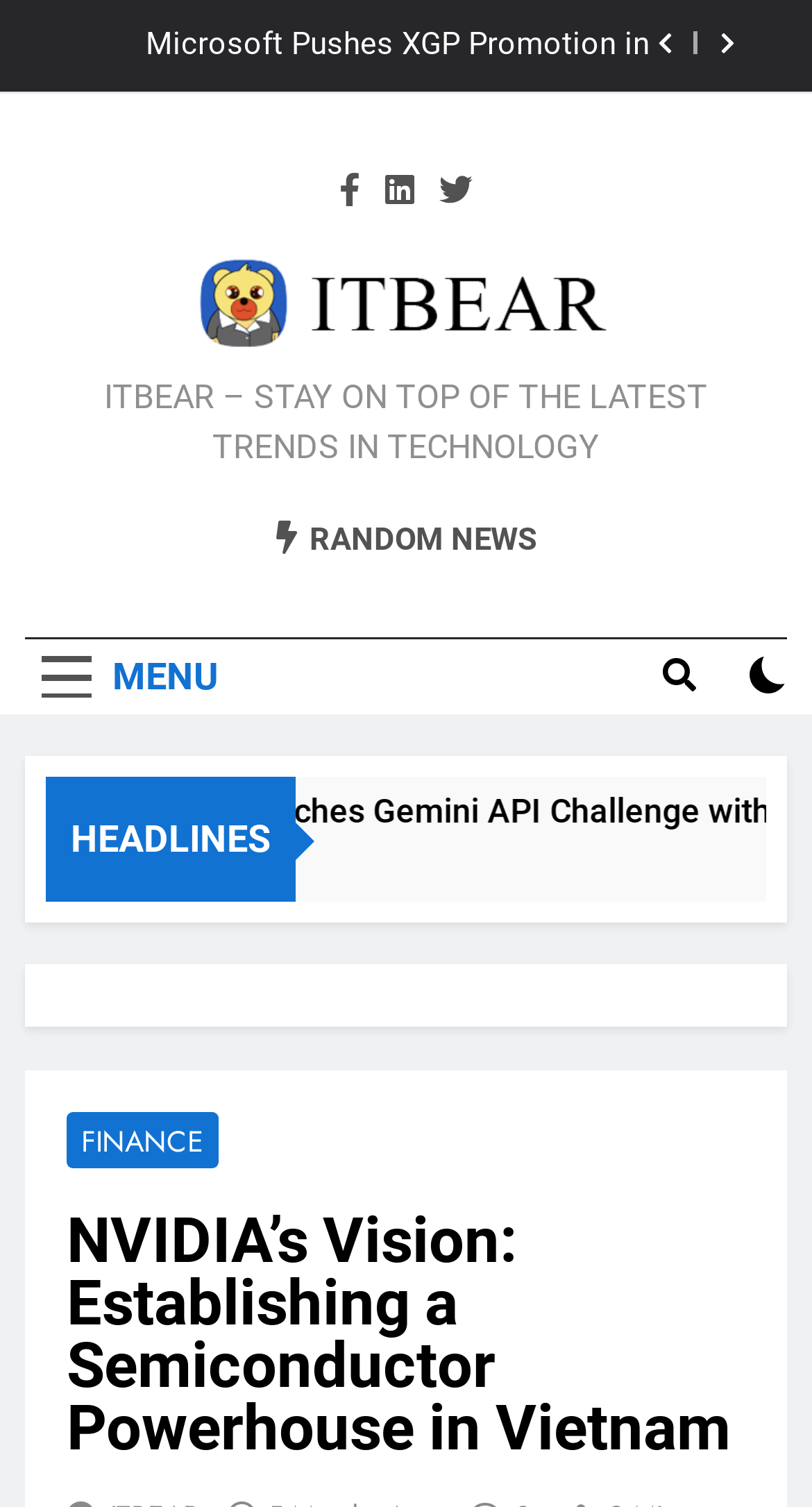What is the name of the website?
Please answer the question as detailed as possible based on the image.

I found the name of the website 'ITBEAR' in the StaticText element with the text 'ITBEAR – STAY ON TOP OF THE LATEST TRENDS IN TECHNOLOGY'.